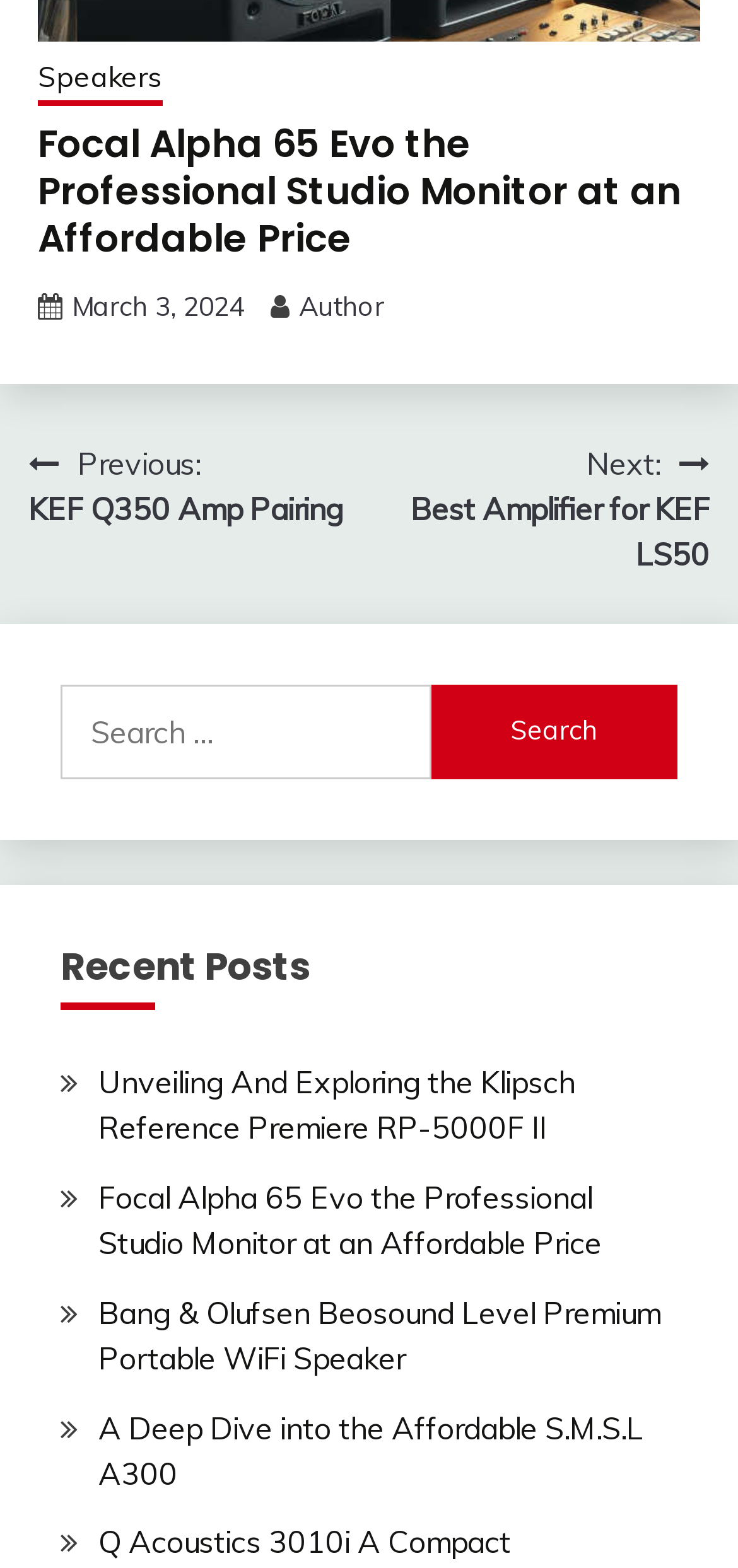Please analyze the image and provide a thorough answer to the question:
How many recent posts are listed?

The number of recent posts can be determined by counting the link elements under the 'Recent Posts' heading, which are 'Unveiling And Exploring the Klipsch Reference Premiere RP-5000F II', 'Focal Alpha 65 Evo the Professional Studio Monitor at an Affordable Price', 'Bang & Olufsen Beosound Level Premium Portable WiFi Speaker', and 'A Deep Dive into the Affordable S.M.S.L A300'.